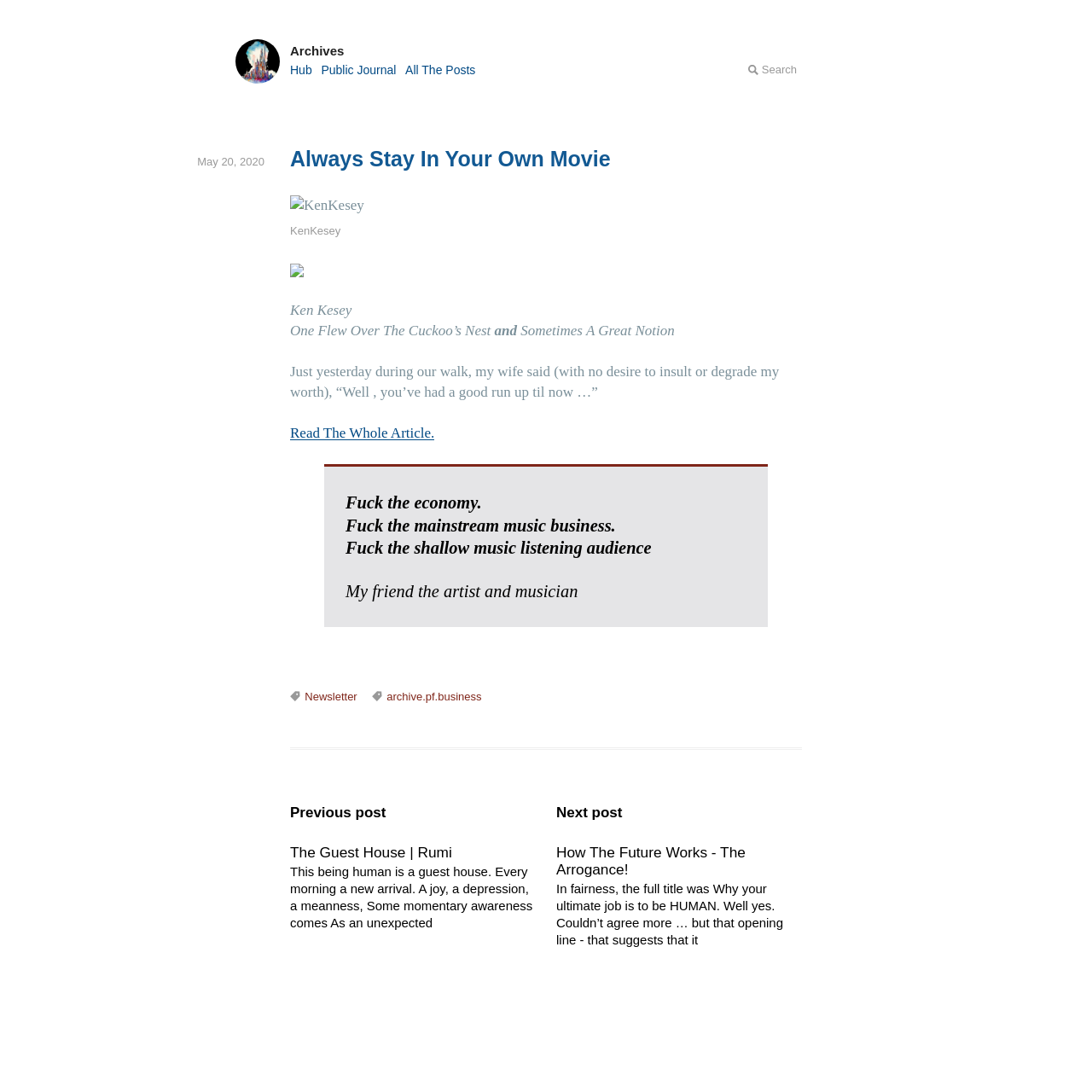Provide the bounding box coordinates of the section that needs to be clicked to accomplish the following instruction: "search."

[0.685, 0.056, 0.73, 0.072]